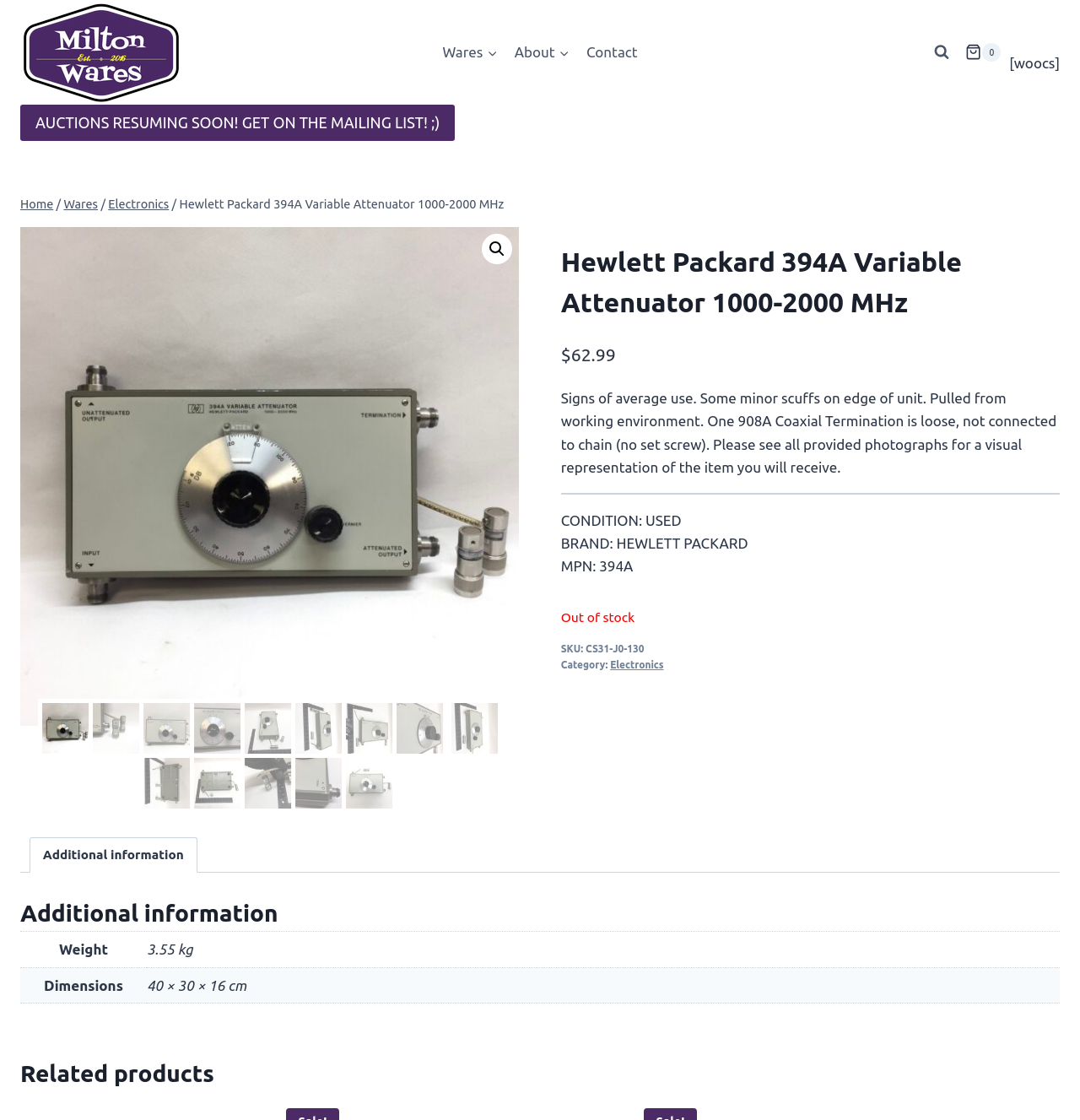Identify the bounding box for the element characterized by the following description: "Shopping Cart 0".

[0.894, 0.038, 0.927, 0.055]